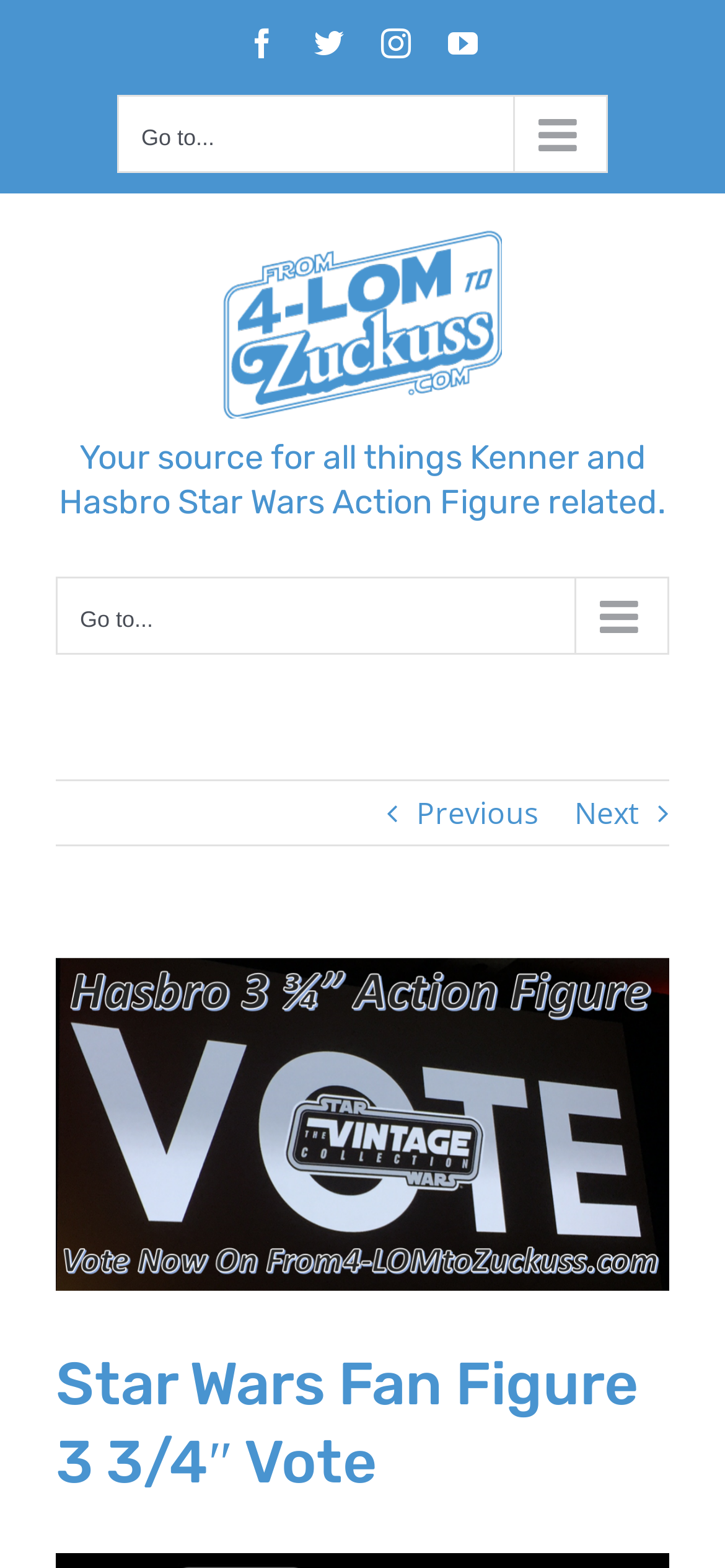Look at the image and give a detailed response to the following question: What is the purpose of this website?

I found the purpose of the website by reading the heading element that says 'Your source for all things Kenner and Hasbro Star Wars Action Figure related.' which suggests that the website is about Star Wars action figures.